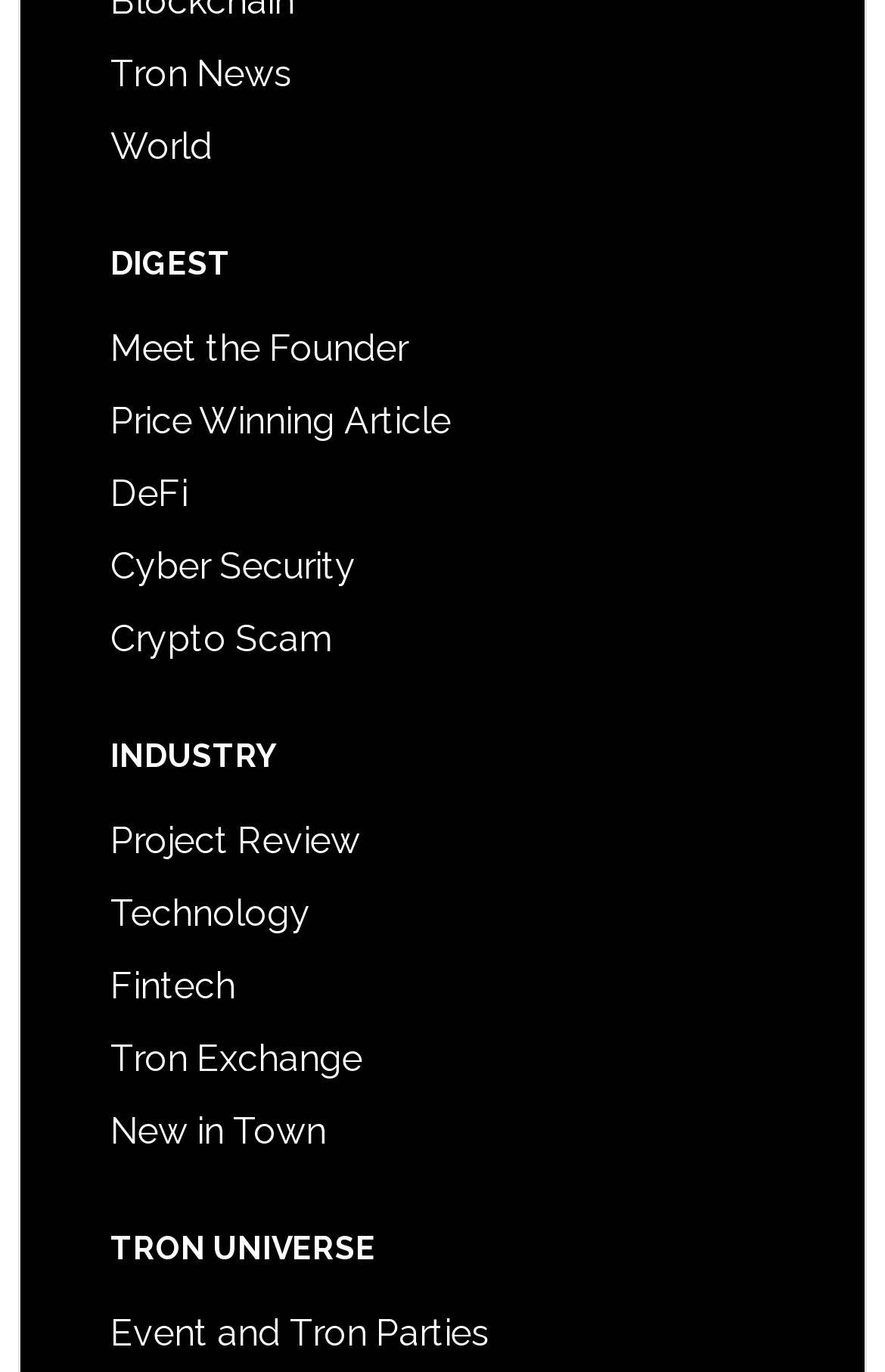Identify the bounding box of the UI component described as: "Event and Tron Parties".

[0.125, 0.955, 0.553, 0.987]